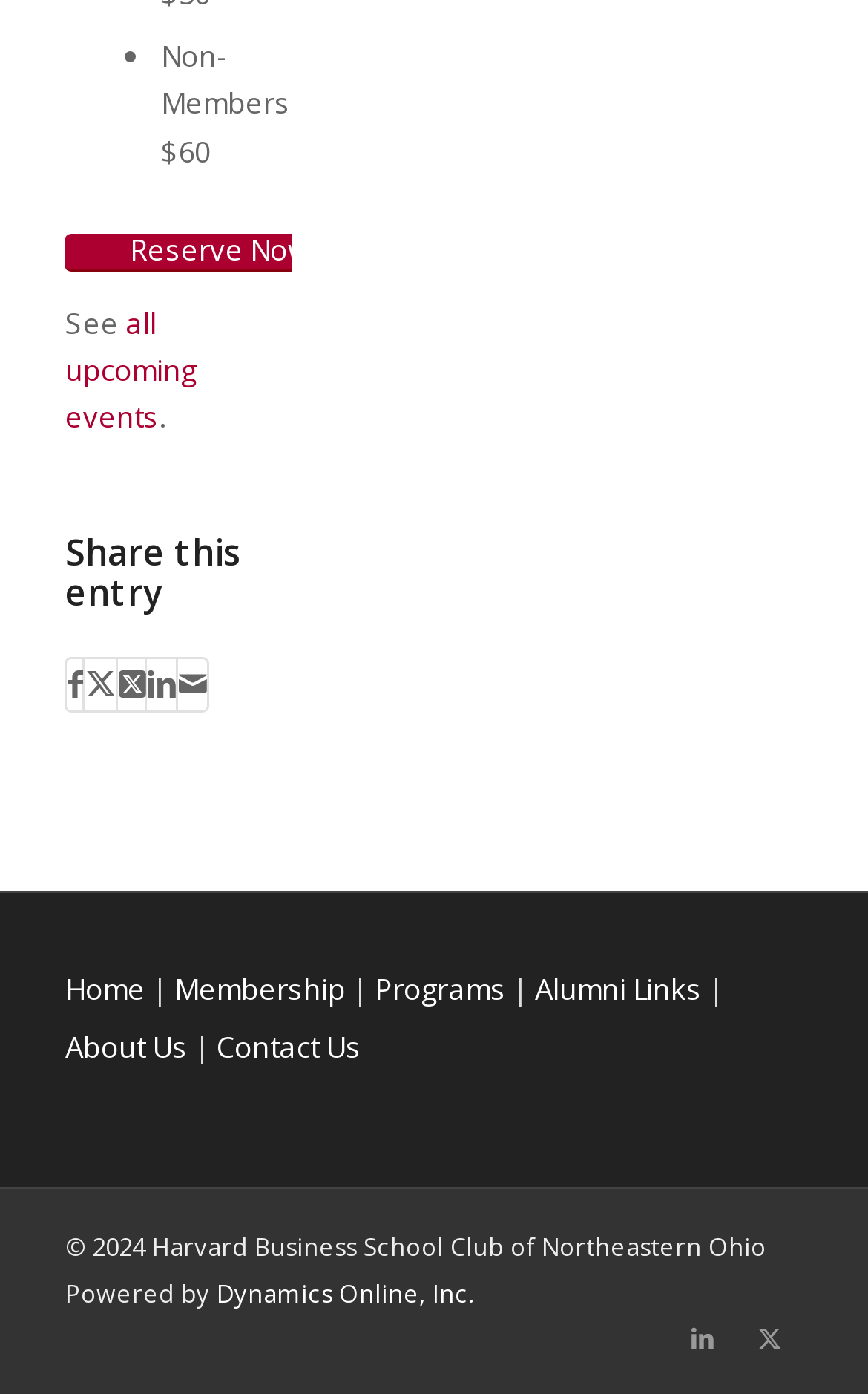Can you show the bounding box coordinates of the region to click on to complete the task described in the instruction: "See all upcoming events"?

[0.075, 0.217, 0.226, 0.314]